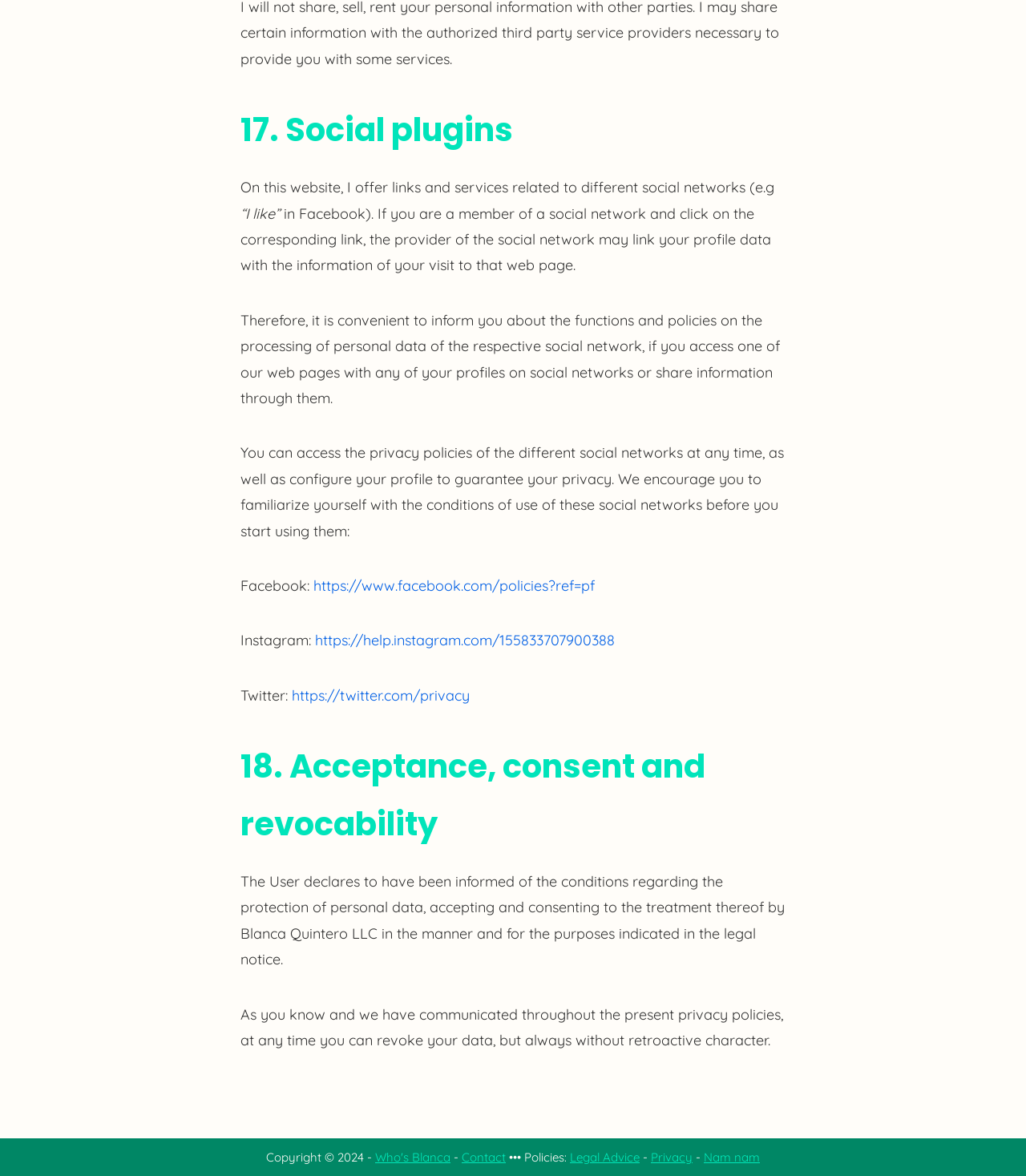What is the year of the copyright?
Please respond to the question with a detailed and well-explained answer.

The year of the copyright is 2024, as indicated by the text 'Copyright © 2024 -' at the bottom of the webpage.